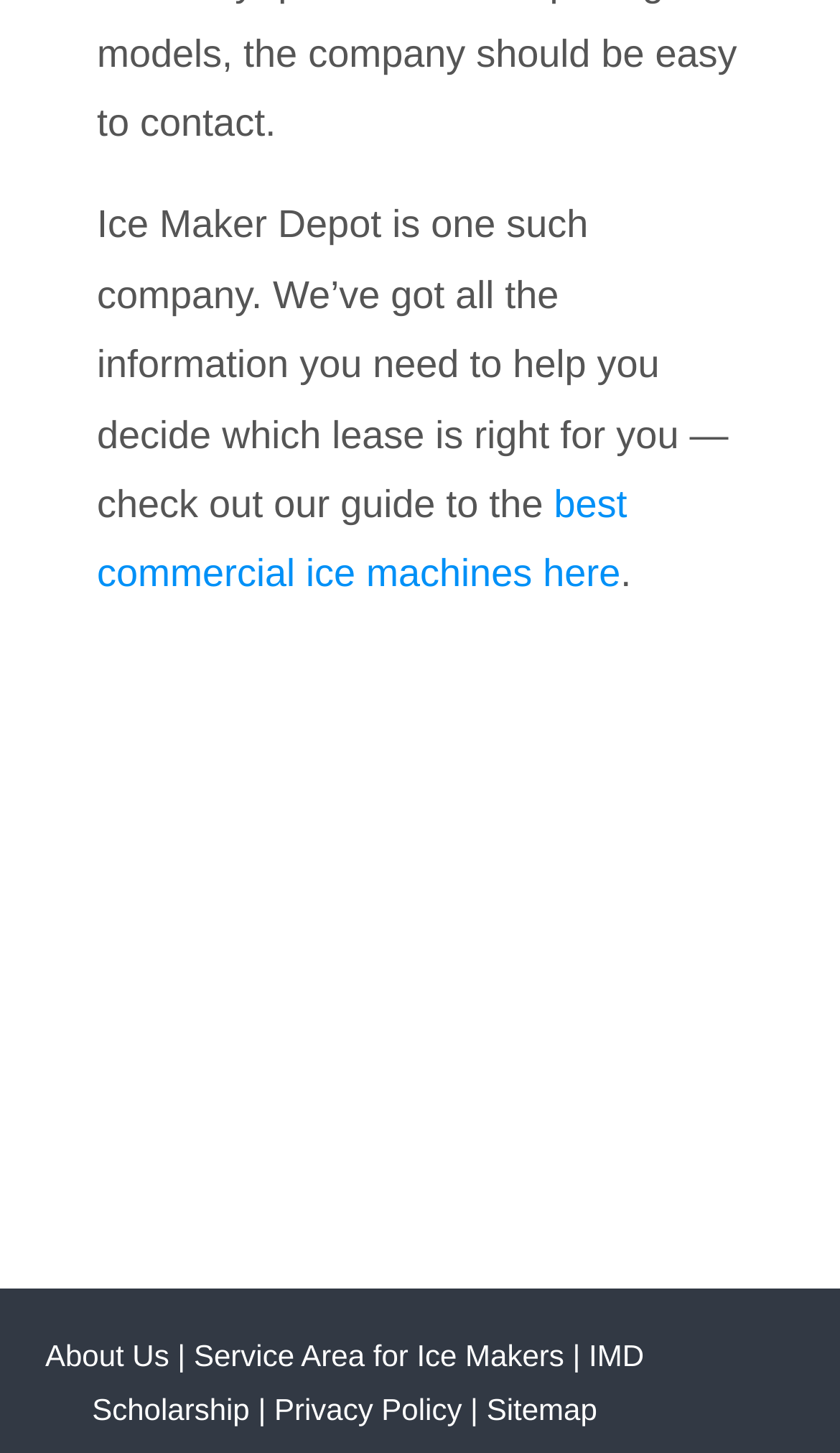Based on the element description: "Service Area for Ice Makers", identify the UI element and provide its bounding box coordinates. Use four float numbers between 0 and 1, [left, top, right, bottom].

[0.231, 0.921, 0.672, 0.945]